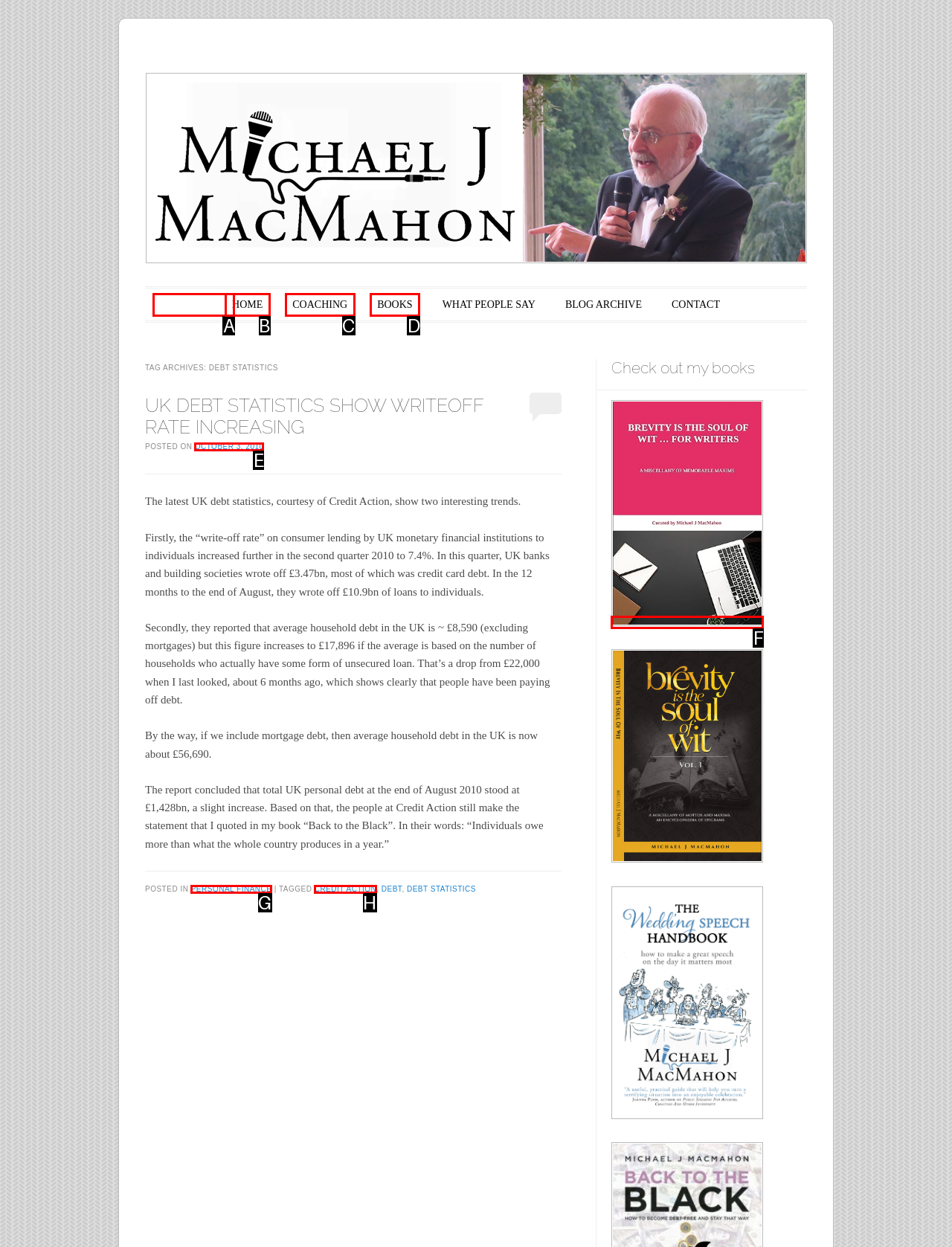Tell me which option I should click to complete the following task: Click the 'Home' link
Answer with the option's letter from the given choices directly.

None